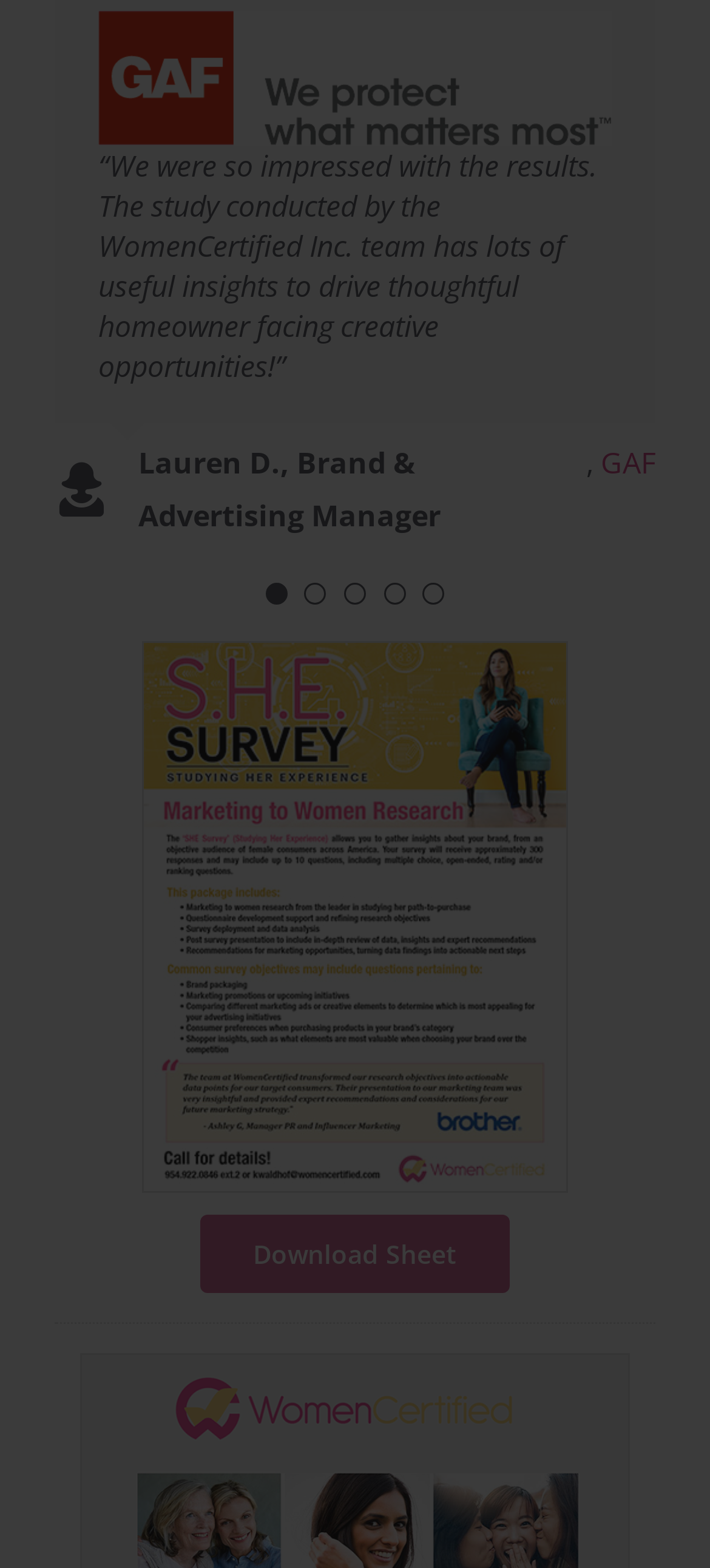How many testimonials are on this page?
Kindly offer a comprehensive and detailed response to the question.

There are five testimonials on this page, each with a quote and a company name, from GAF, Overhead Door, Brother International Corporation, PureCare, and Kenmore.